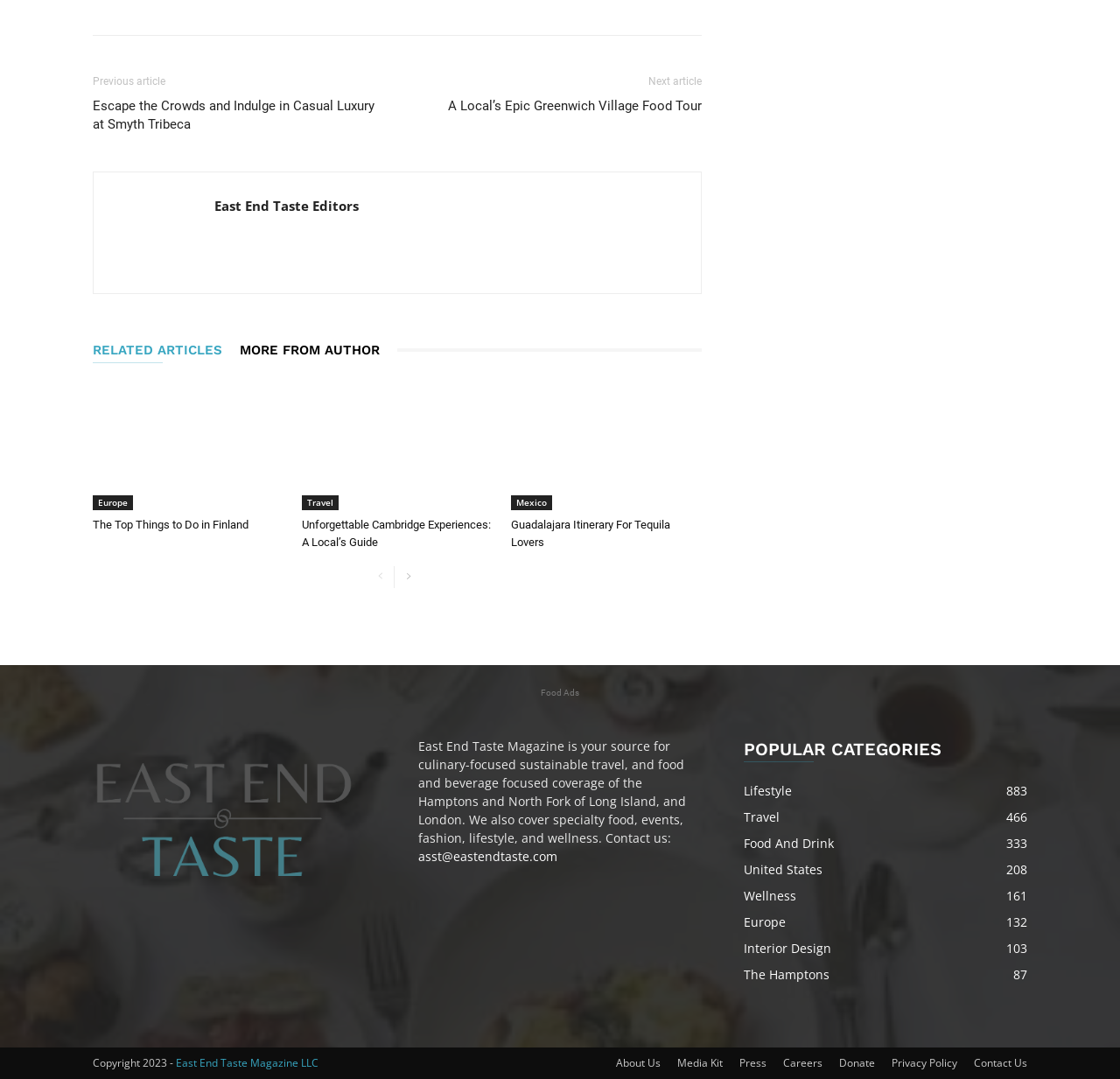What is the category of the article 'Escape the Crowds and Indulge in Casual Luxury at Smyth Tribeca'?
Based on the image, give a concise answer in the form of a single word or short phrase.

Travel